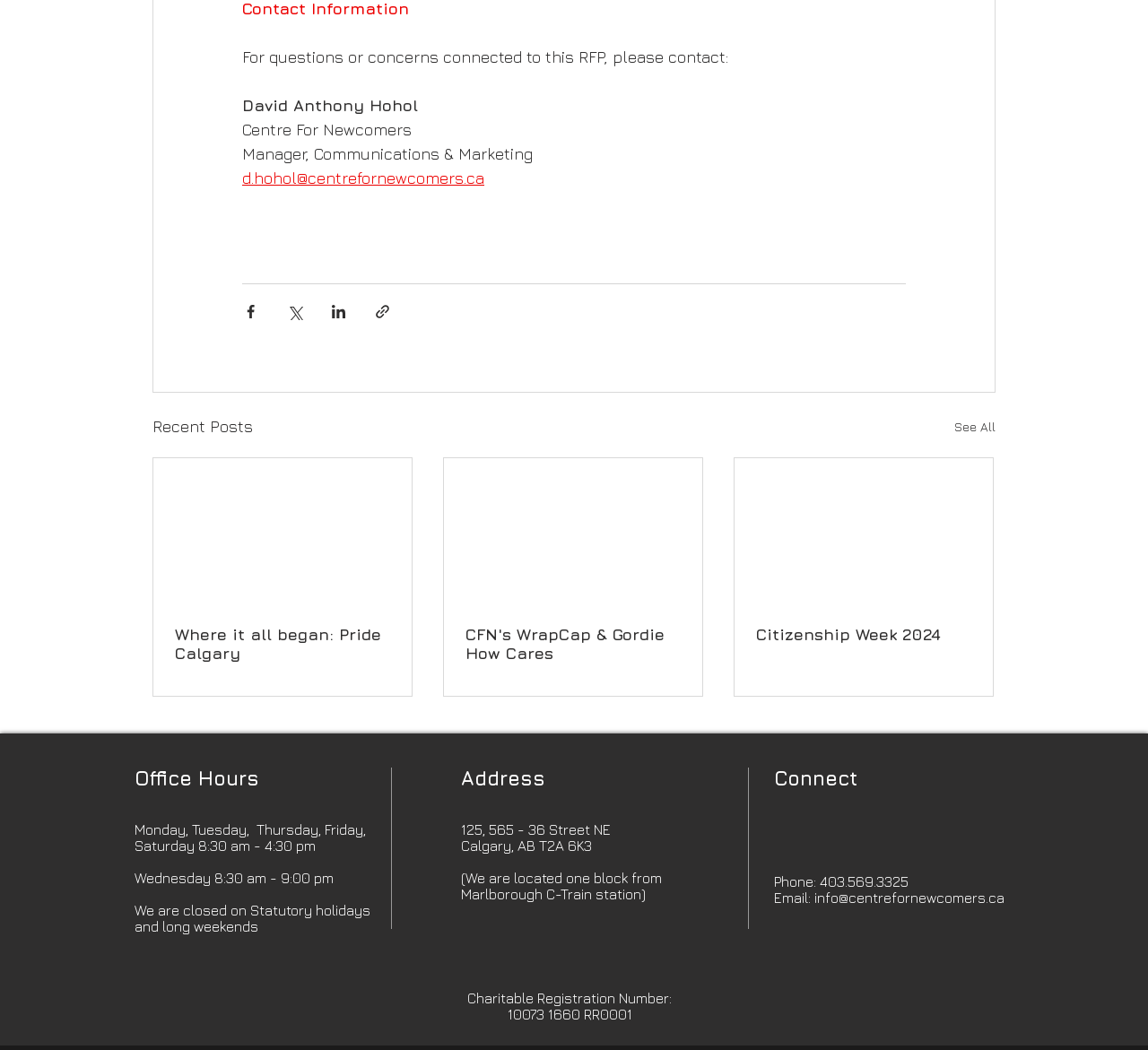Please identify the bounding box coordinates of the element I should click to complete this instruction: 'View the article about Pride Calgary'. The coordinates should be given as four float numbers between 0 and 1, like this: [left, top, right, bottom].

[0.152, 0.595, 0.34, 0.631]